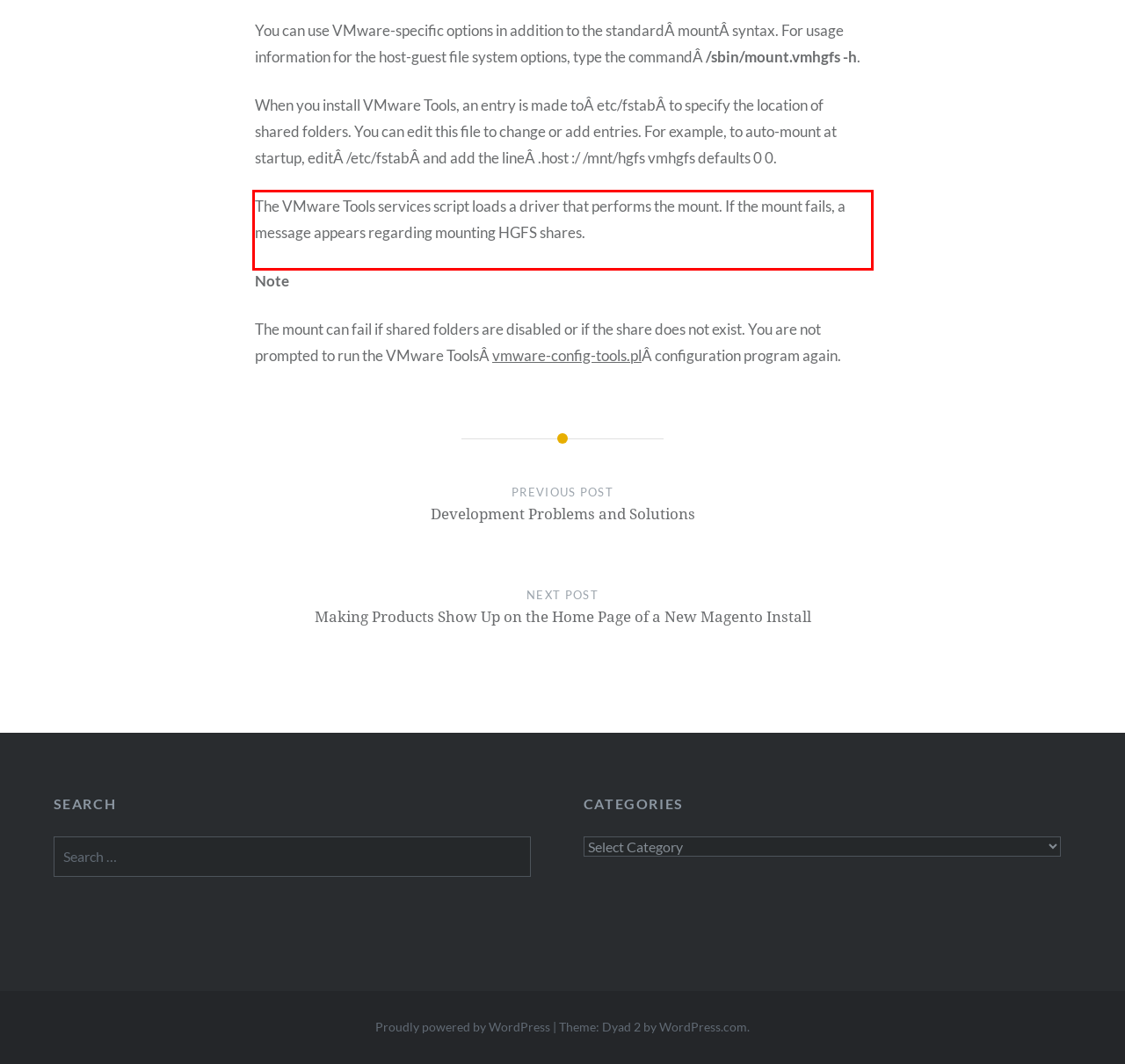Observe the screenshot of the webpage, locate the red bounding box, and extract the text content within it.

The VMware Tools services script loads a driver that performs the mount. If the mount fails, a message appears regarding mounting HGFS shares.